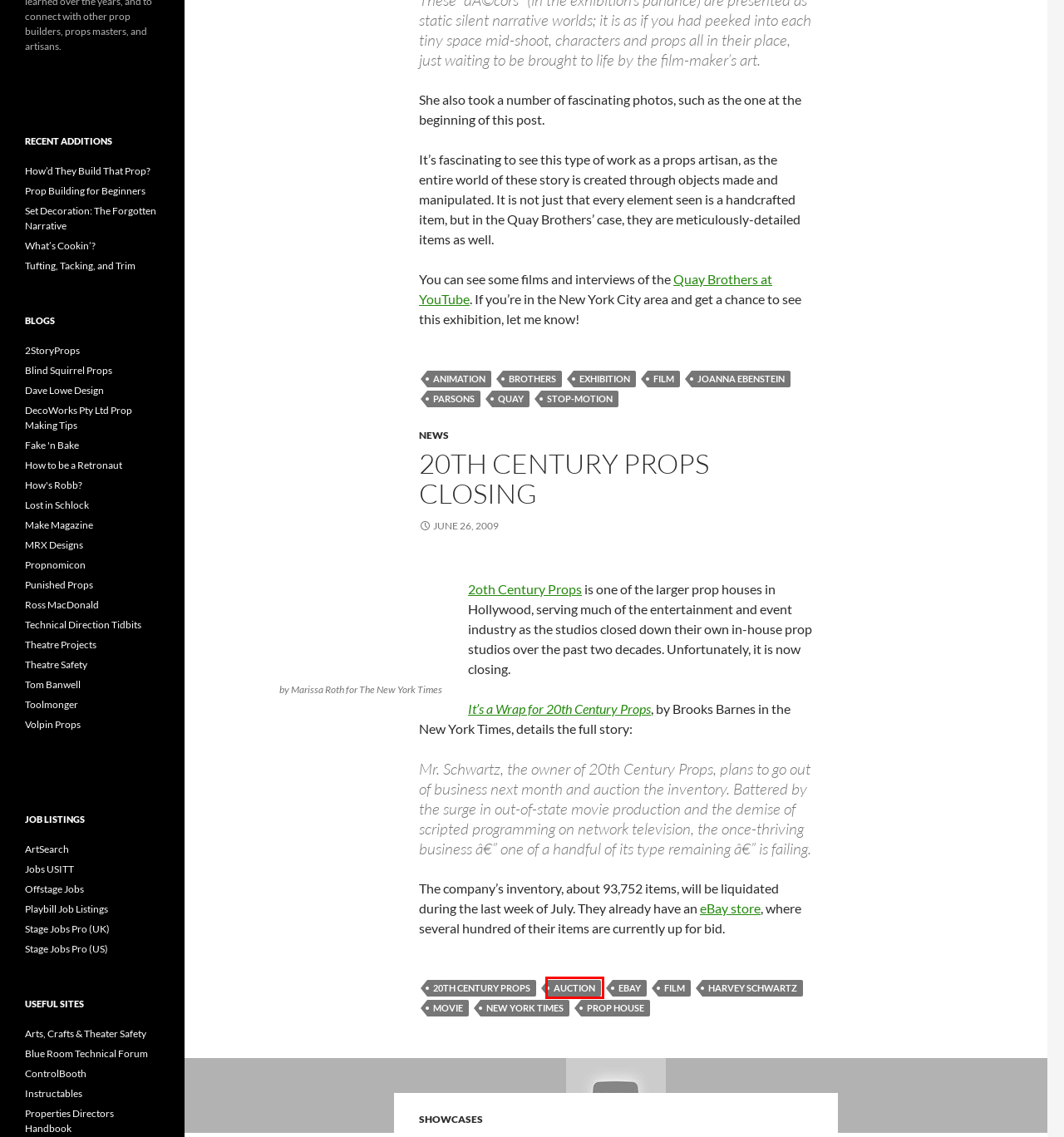Take a look at the provided webpage screenshot featuring a red bounding box around an element. Select the most appropriate webpage description for the page that loads after clicking on the element inside the red bounding box. Here are the candidates:
A. Behind the Scenes: Props in the Movies | Prop Agenda
B. OffStageJobs.com
C. film | Prop Agenda
D. ebay | Prop Agenda
E. Make: DIY Projects and Ideas for Makers |
F. 20th Century Props | Prop Agenda
G. auction | Prop Agenda
H. stop-motion | Prop Agenda

G